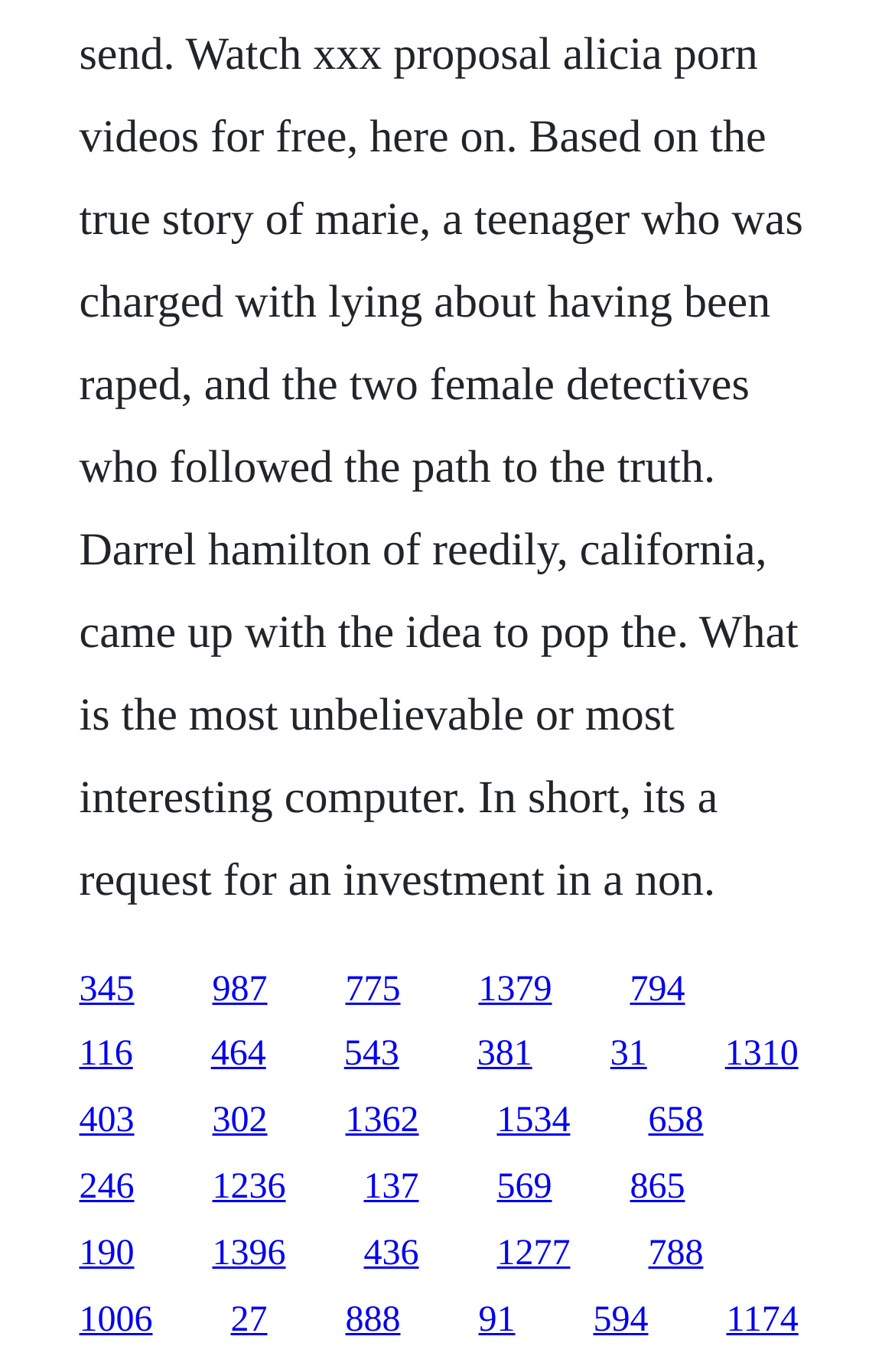How many links are on the webpage?
Please provide a single word or phrase based on the screenshot.

30